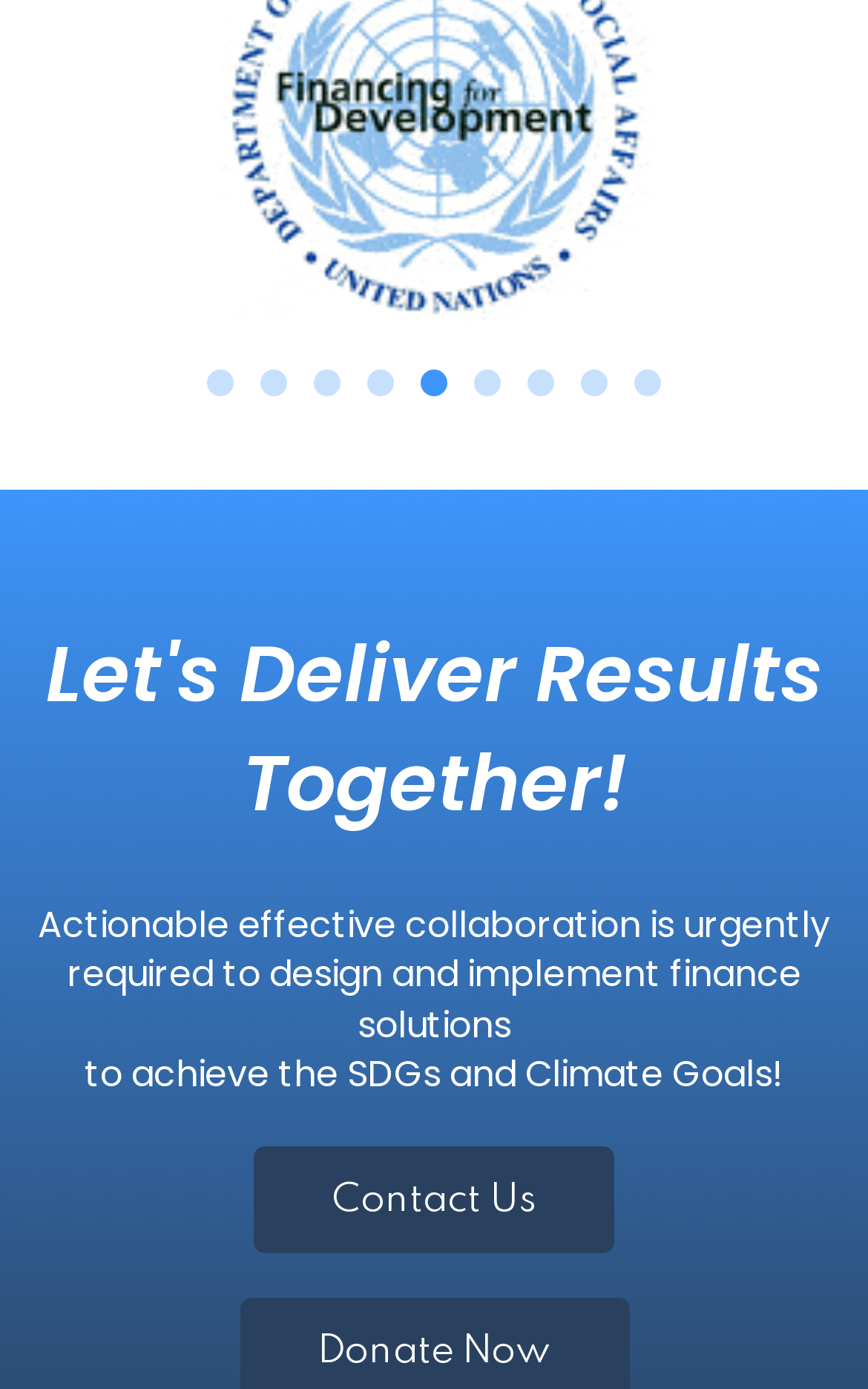Please provide the bounding box coordinates for the element that needs to be clicked to perform the instruction: "contact us". The coordinates must consist of four float numbers between 0 and 1, formatted as [left, top, right, bottom].

[0.292, 0.825, 0.708, 0.902]